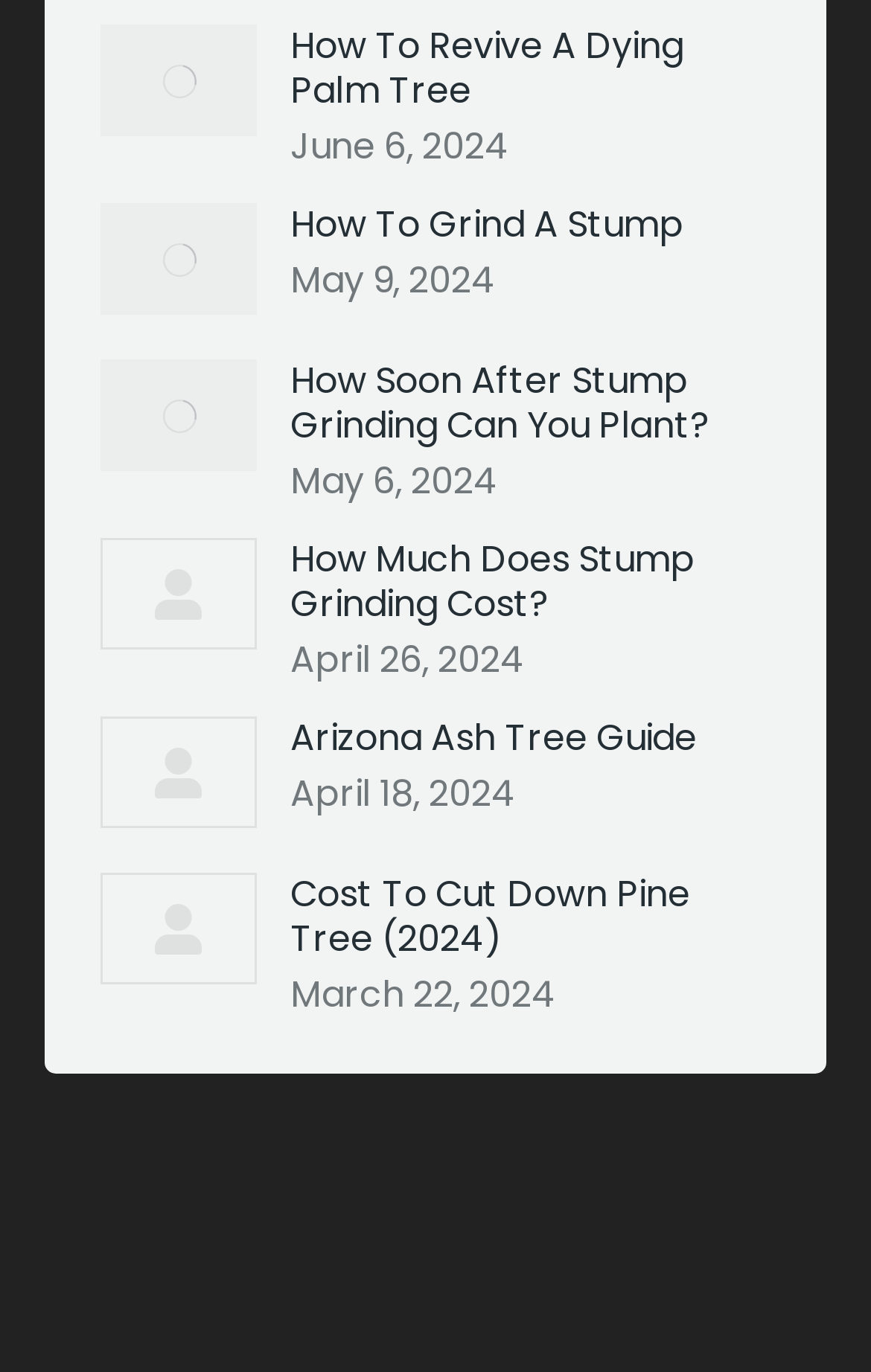Identify the bounding box coordinates of the part that should be clicked to carry out this instruction: "View the image of 'Arizona Ash Tree Guide'".

[0.115, 0.523, 0.295, 0.604]